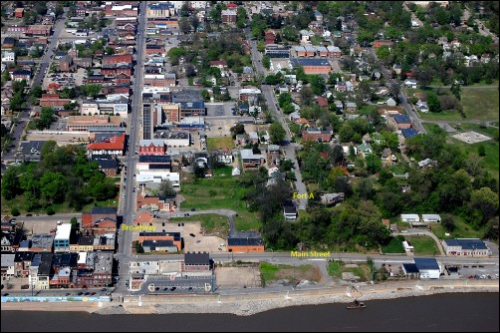Respond with a single word or phrase to the following question: What provides a green backdrop in the image?

Trees